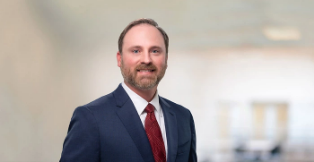Create a detailed narrative for the image.

This image features Shane O'Dell, a member of the law firm Naman Howell. He is depicted standing confidently in formal attire, specifically a navy blue suit paired with a white shirt and a burgundy tie. Shane has a well-groomed beard and a friendly smile, conveying a professional and approachable demeanor. The background is softly blurred, suggesting a modern office environment, likely within the firm, where the focus remains on him. Shane O'Dell is actively involved in the legal field, contributing his expertise to various client needs.